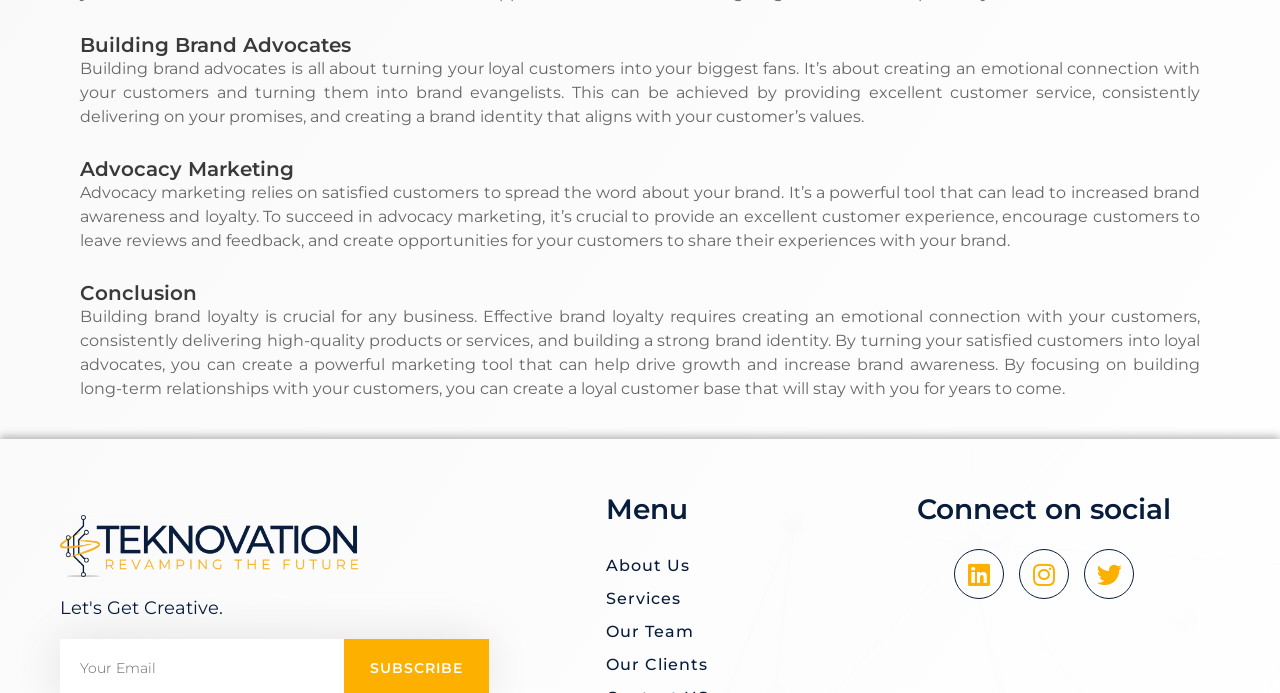Based on the element description Our Team, identify the bounding box of the UI element in the given webpage screenshot. The coordinates should be in the format (top-left x, top-left y, bottom-right x, bottom-right y) and must be between 0 and 1.

[0.473, 0.888, 0.67, 0.936]